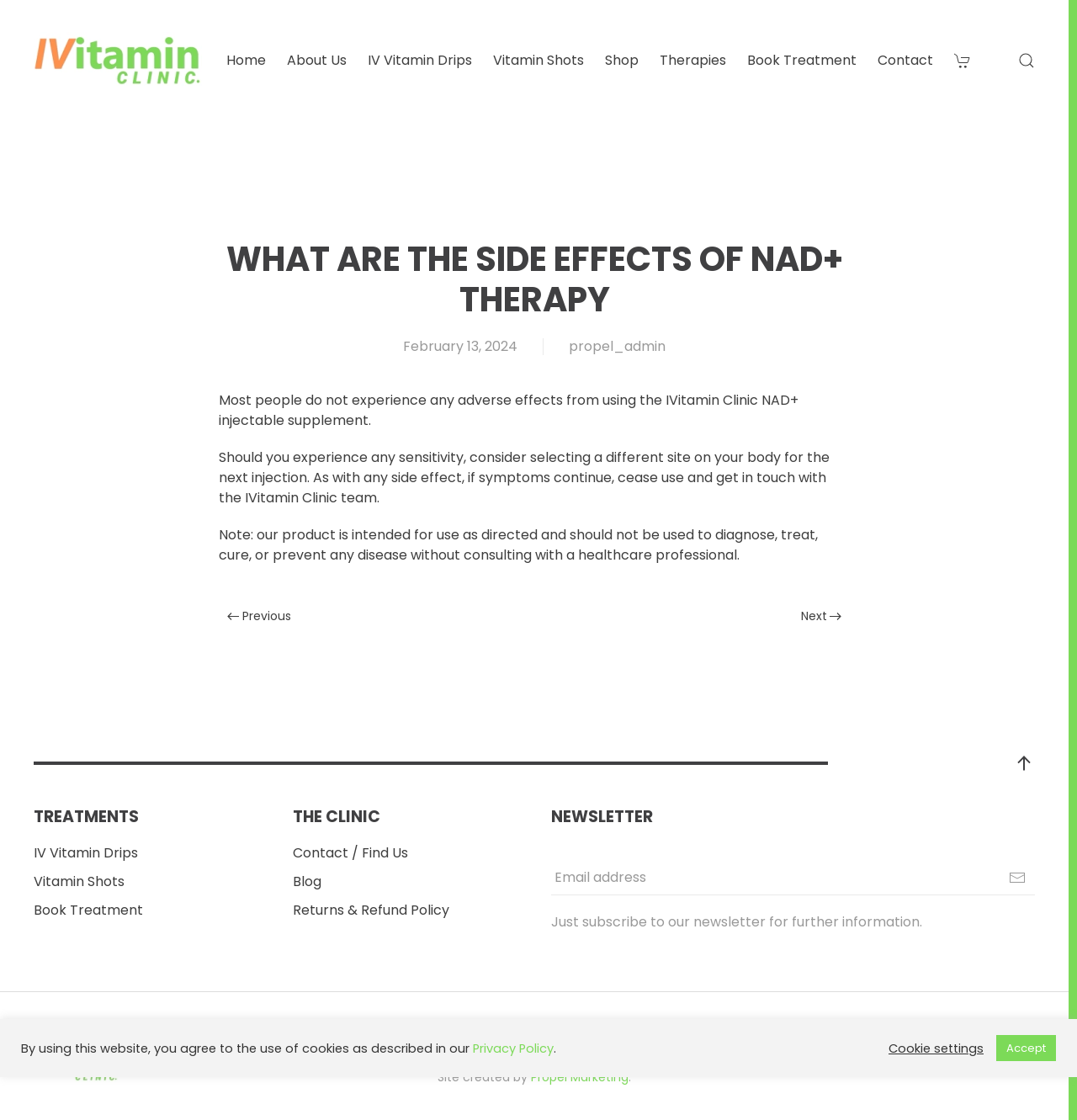Bounding box coordinates are specified in the format (top-left x, top-left y, bottom-right x, bottom-right y). All values are floating point numbers bounded between 0 and 1. Please provide the bounding box coordinate of the region this sentence describes: IV Vitamin Drips

[0.341, 0.024, 0.438, 0.084]